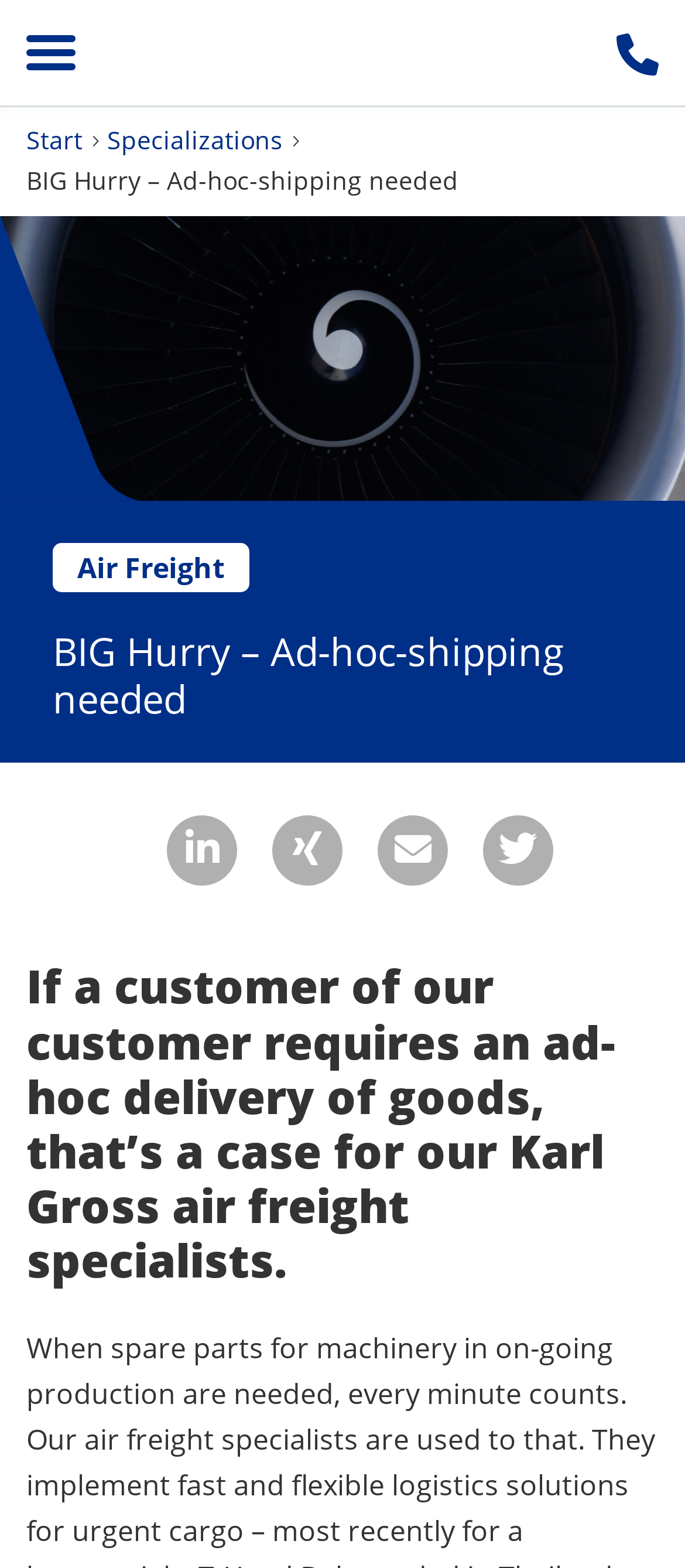Highlight the bounding box coordinates of the element you need to click to perform the following instruction: "Share on LinkedIn."

[0.244, 0.52, 0.346, 0.565]